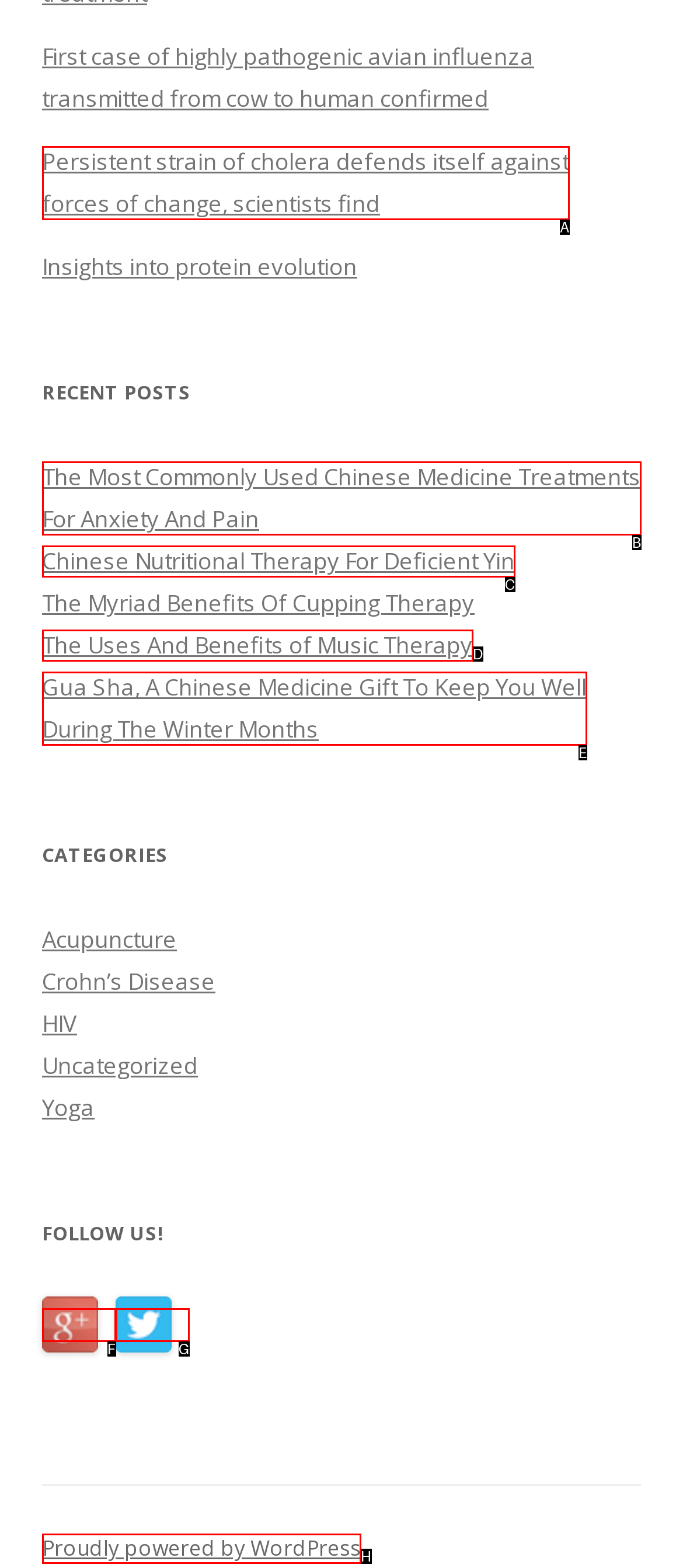Identify the correct UI element to click for the following task: View the post about Chinese Nutritional Therapy Choose the option's letter based on the given choices.

C